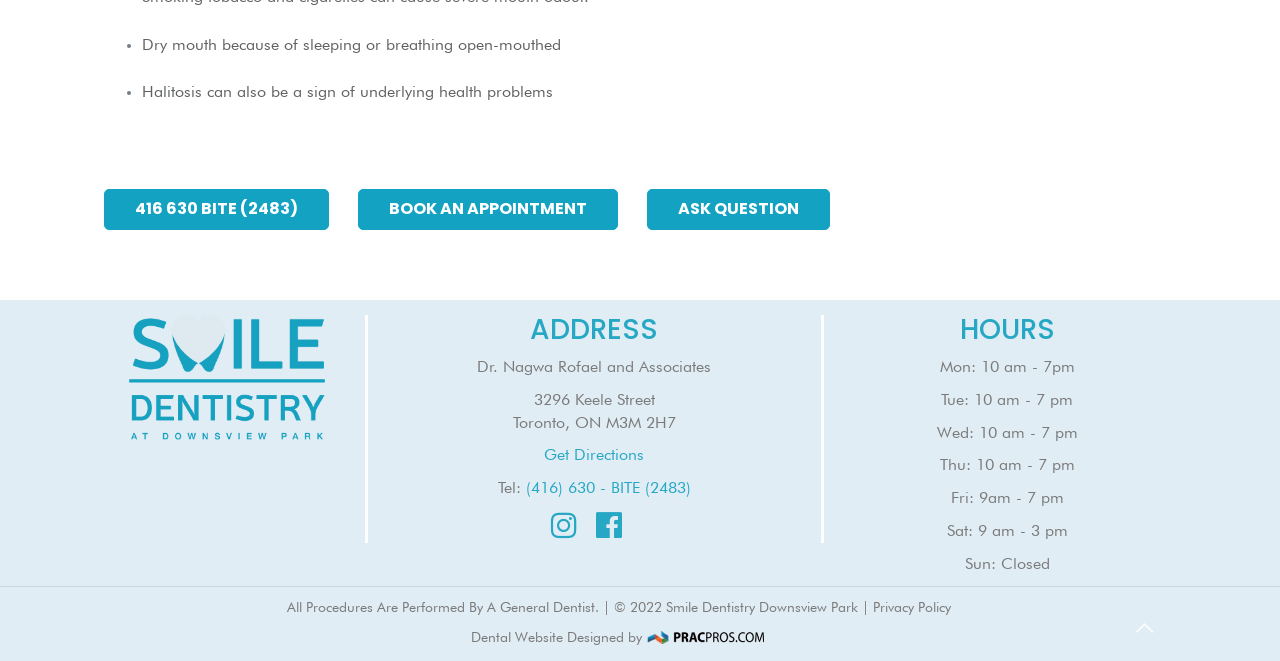Locate the bounding box coordinates of the element you need to click to accomplish the task described by this instruction: "Ask a question".

[0.505, 0.286, 0.648, 0.348]